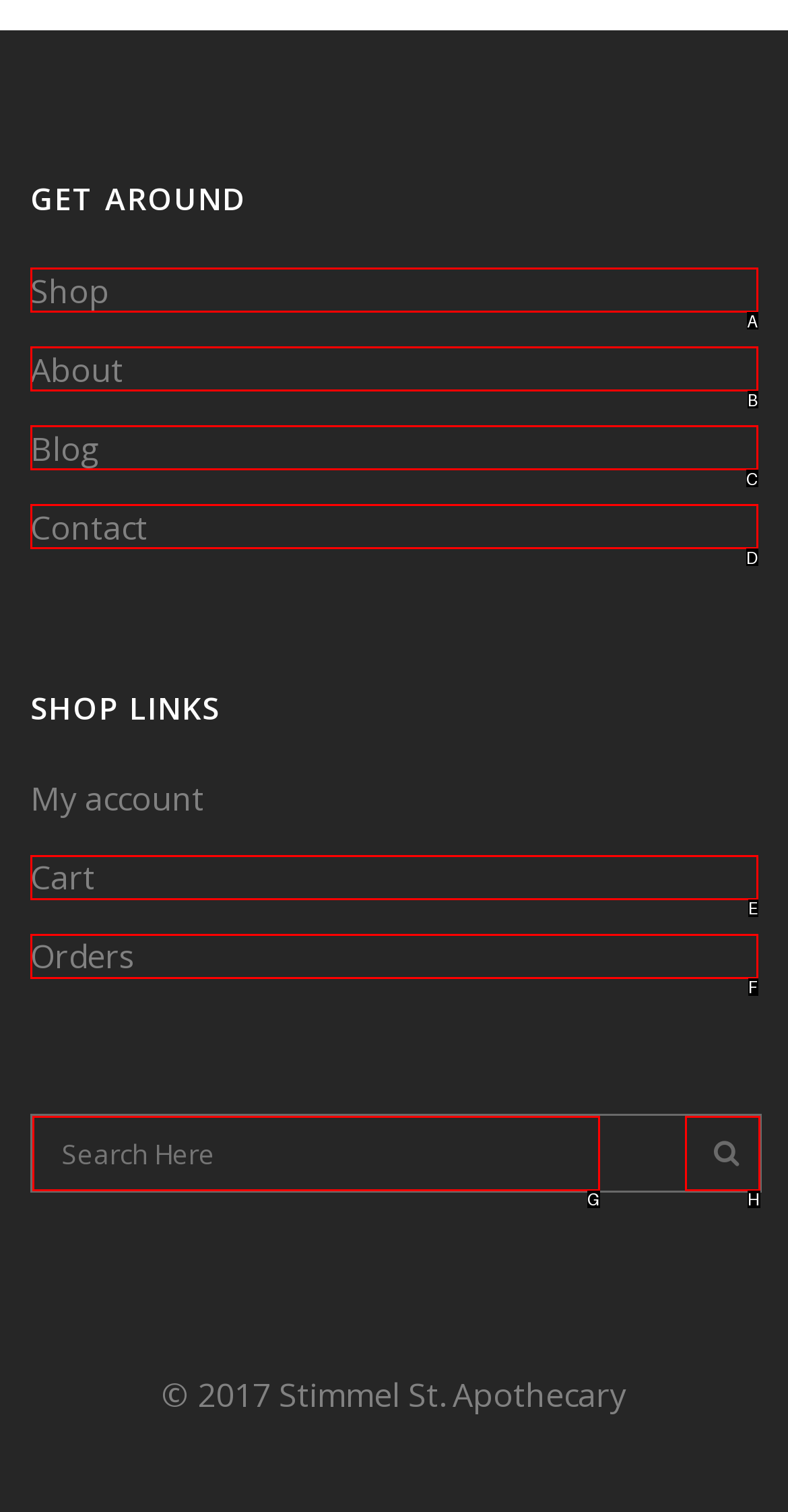Determine which option matches the description: Cart. Answer using the letter of the option.

E